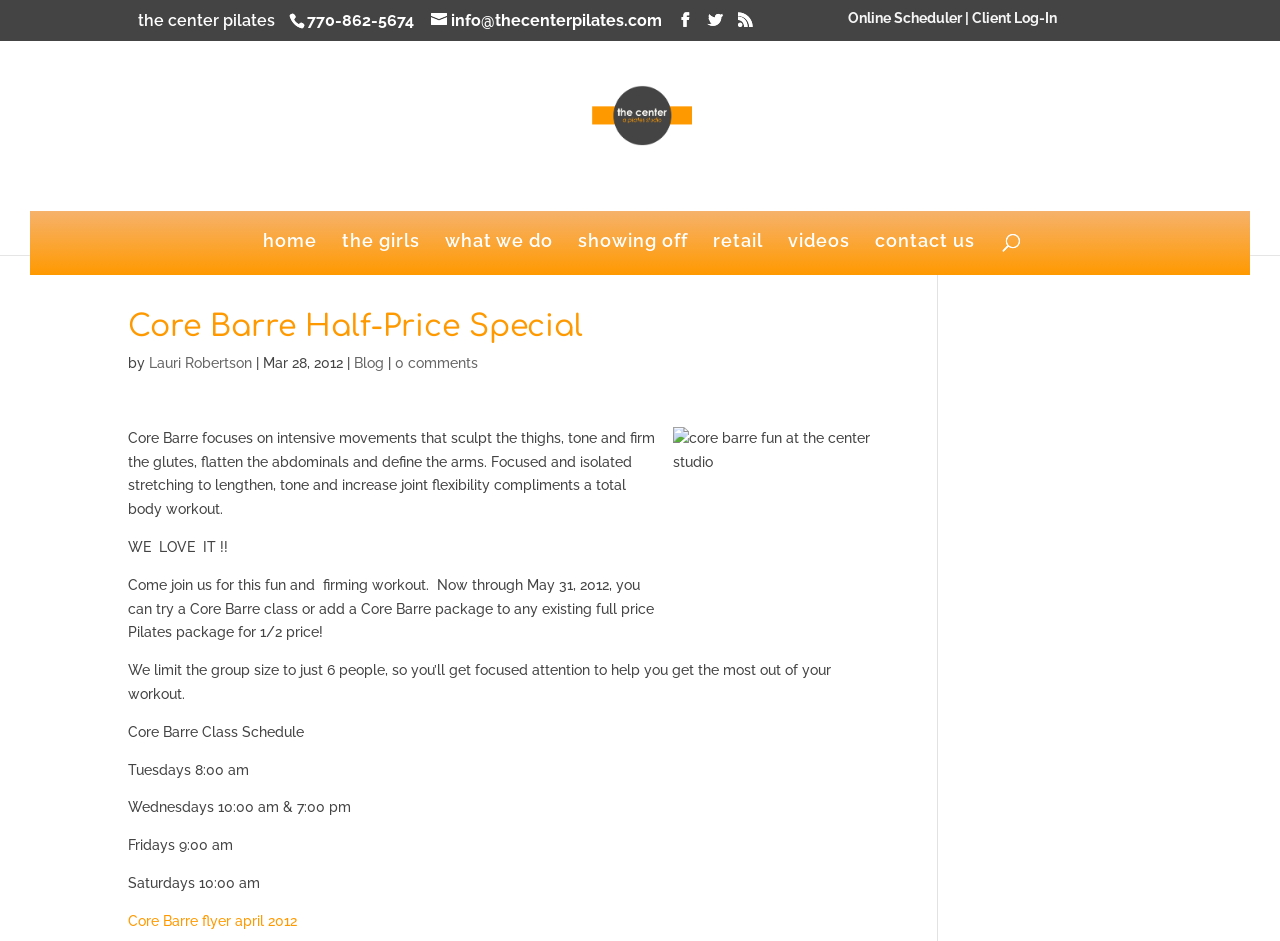Show the bounding box coordinates of the element that should be clicked to complete the task: "Send an email to the studio".

[0.337, 0.013, 0.517, 0.03]